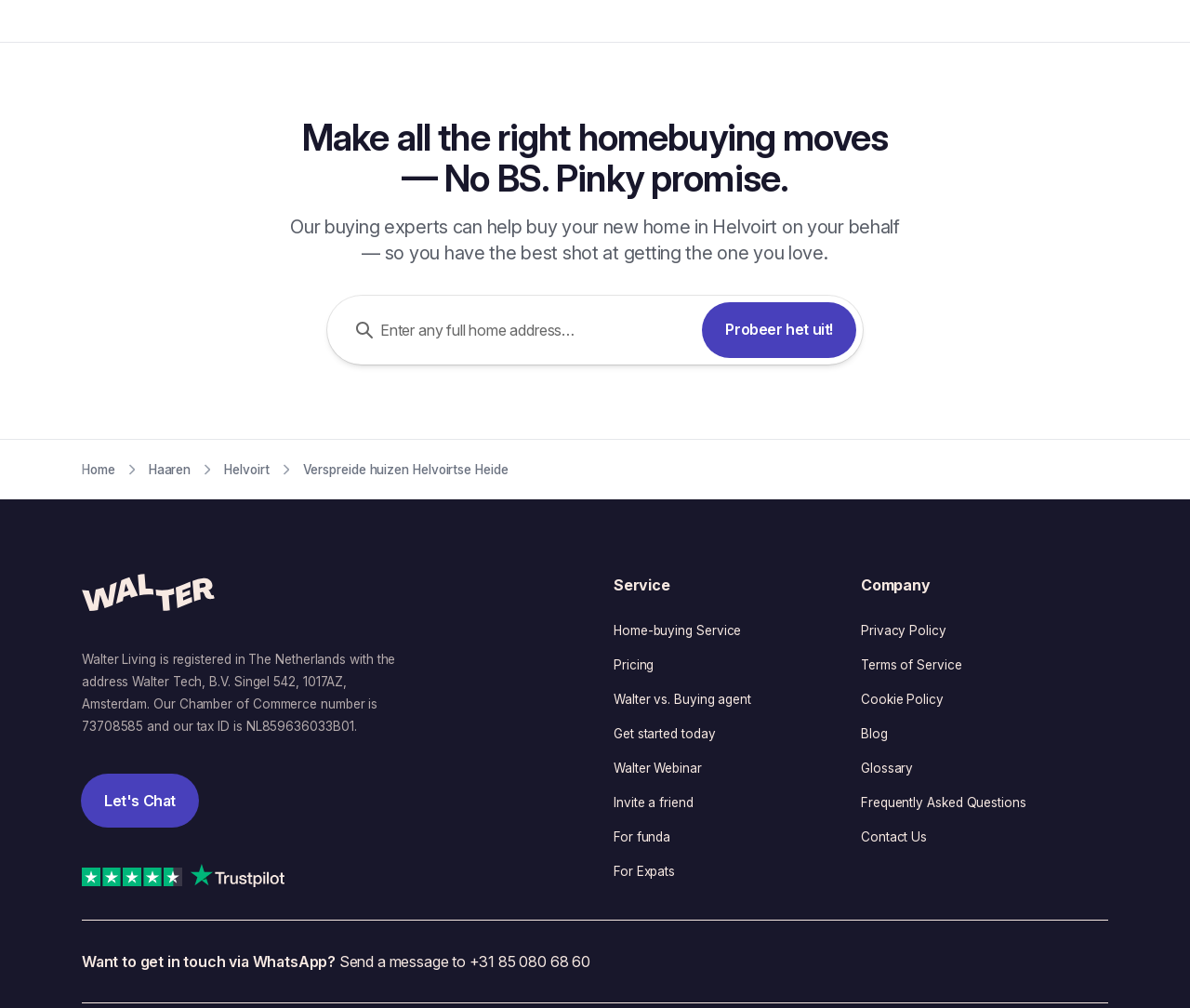What can you enter in the text field?
Based on the image, give a concise answer in the form of a single word or short phrase.

Full home address